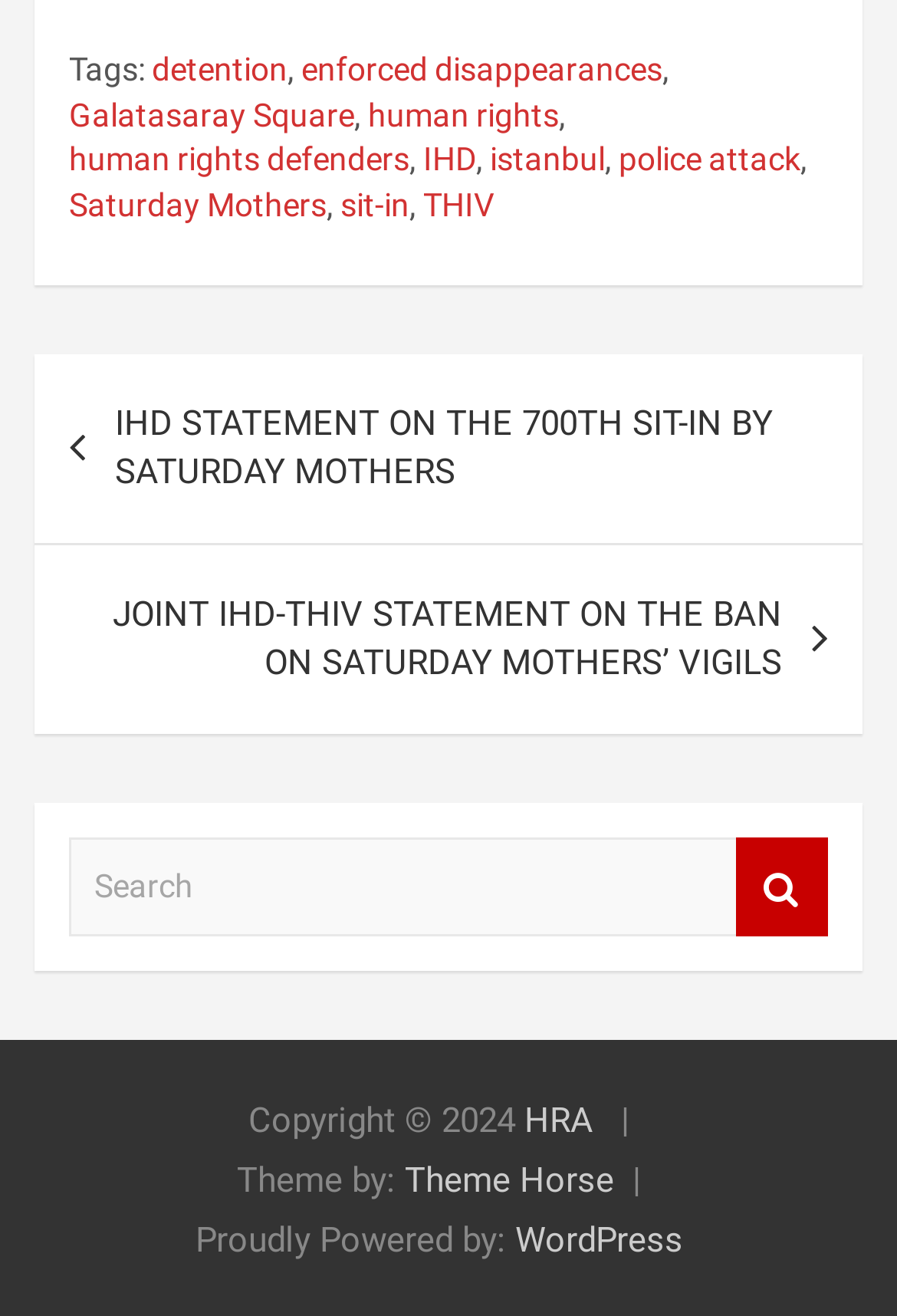Please locate the bounding box coordinates of the element that should be clicked to achieve the given instruction: "Explore Autoinflammatory".

None